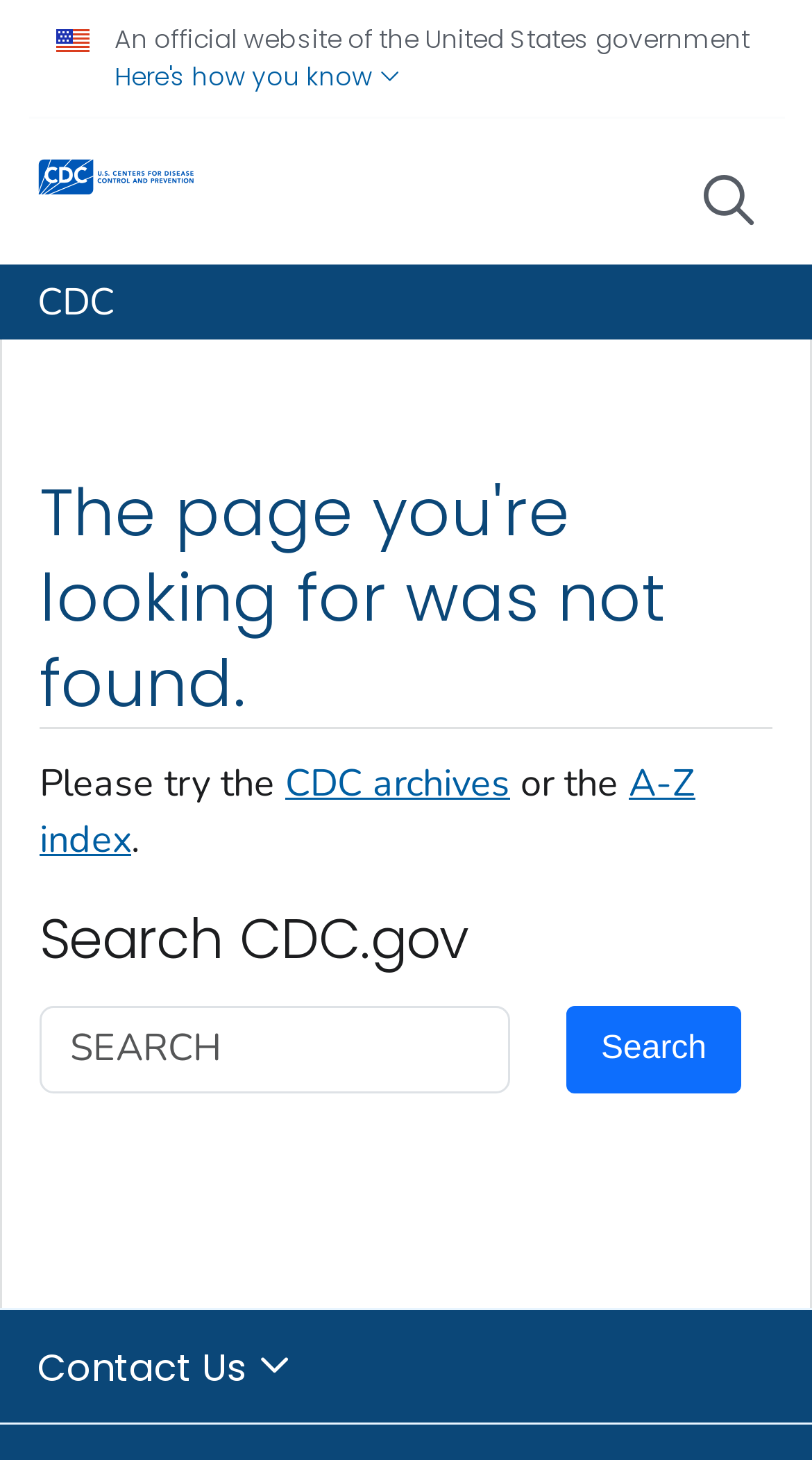Use one word or a short phrase to answer the question provided: 
What is the name of the government website?

CDC